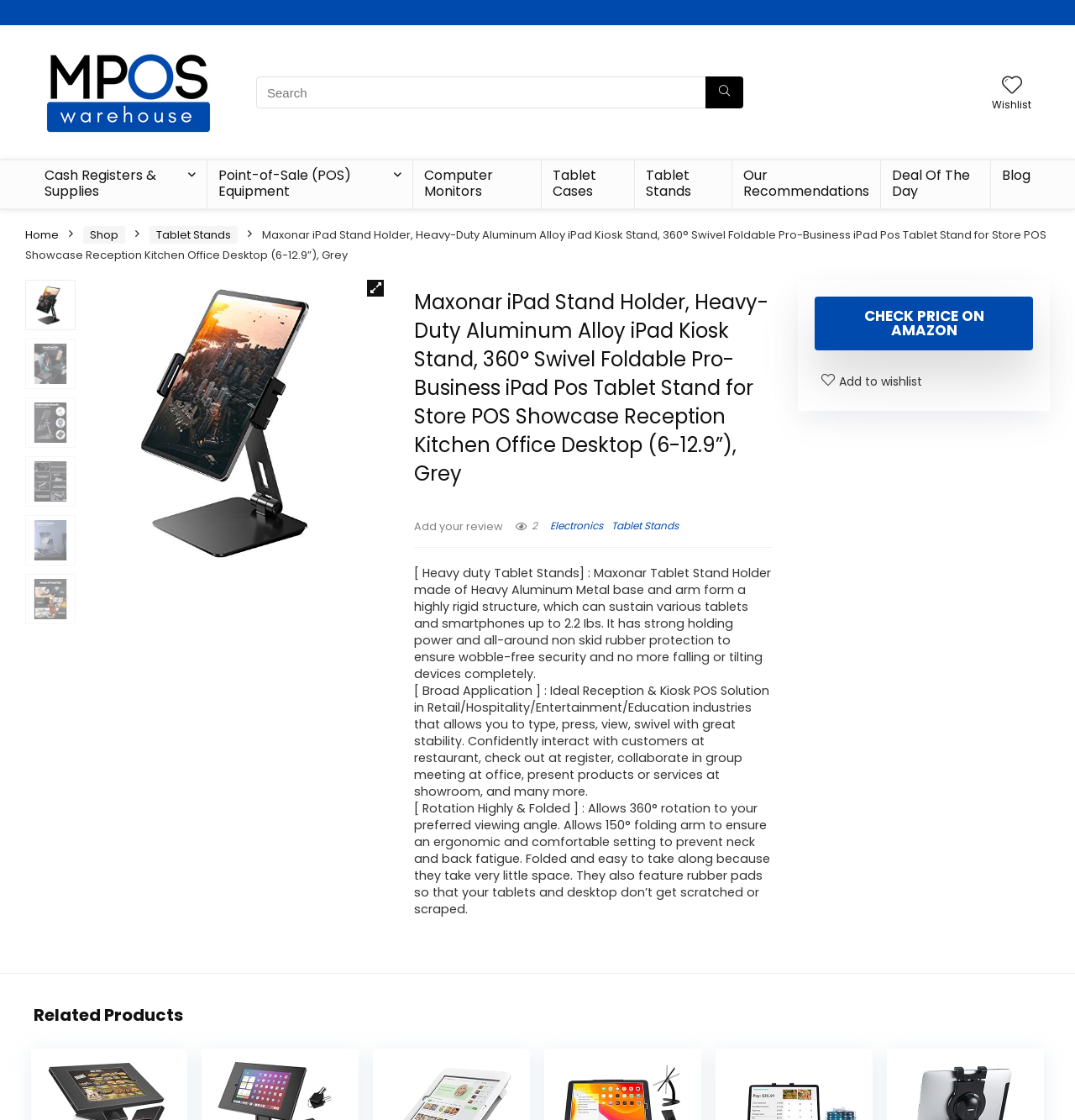Locate the bounding box of the UI element with the following description: "Tablet Stands".

[0.569, 0.463, 0.631, 0.476]